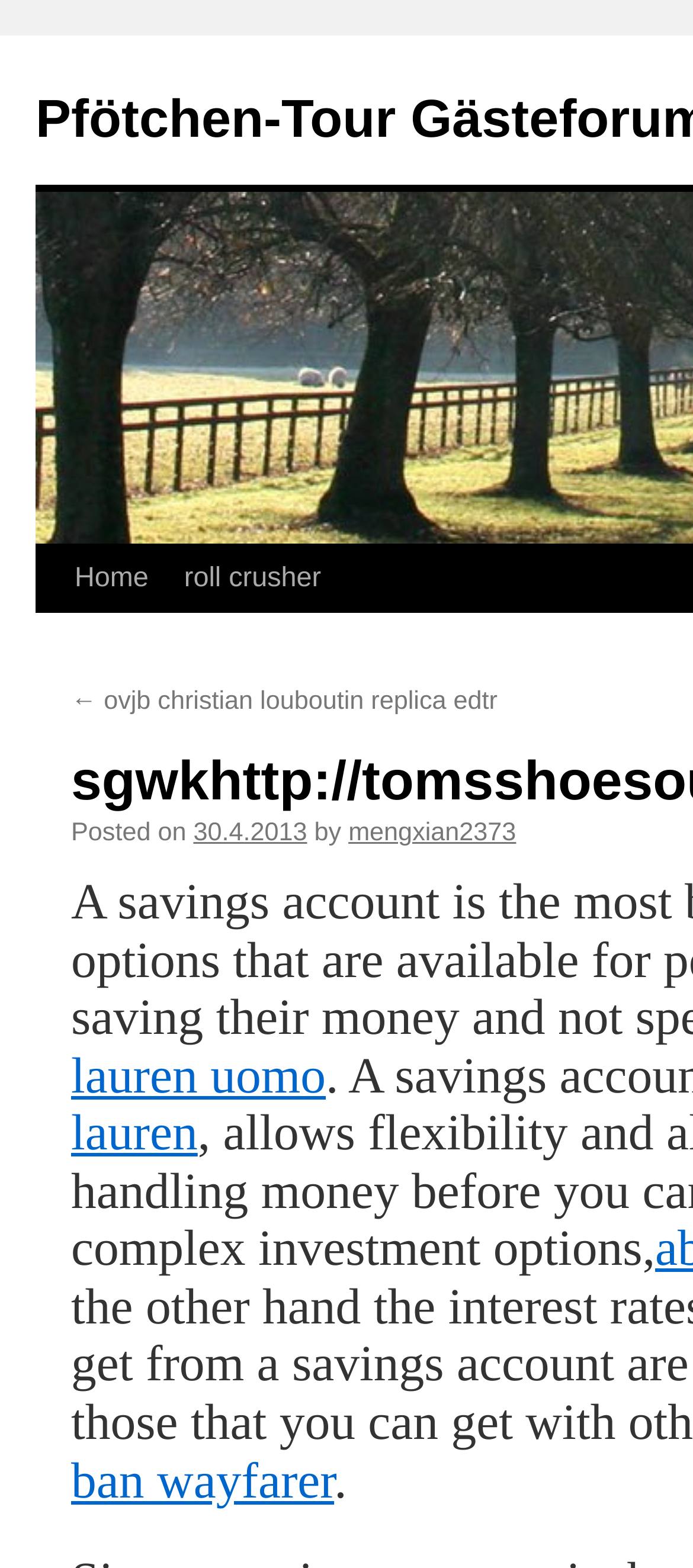How many links are there under 'roll crusher'?
We need a detailed and exhaustive answer to the question. Please elaborate.

Under the link 'roll crusher', there is one link '← ovjb christian louboutin replica edtr' with a bounding box of [0.103, 0.438, 0.718, 0.457].